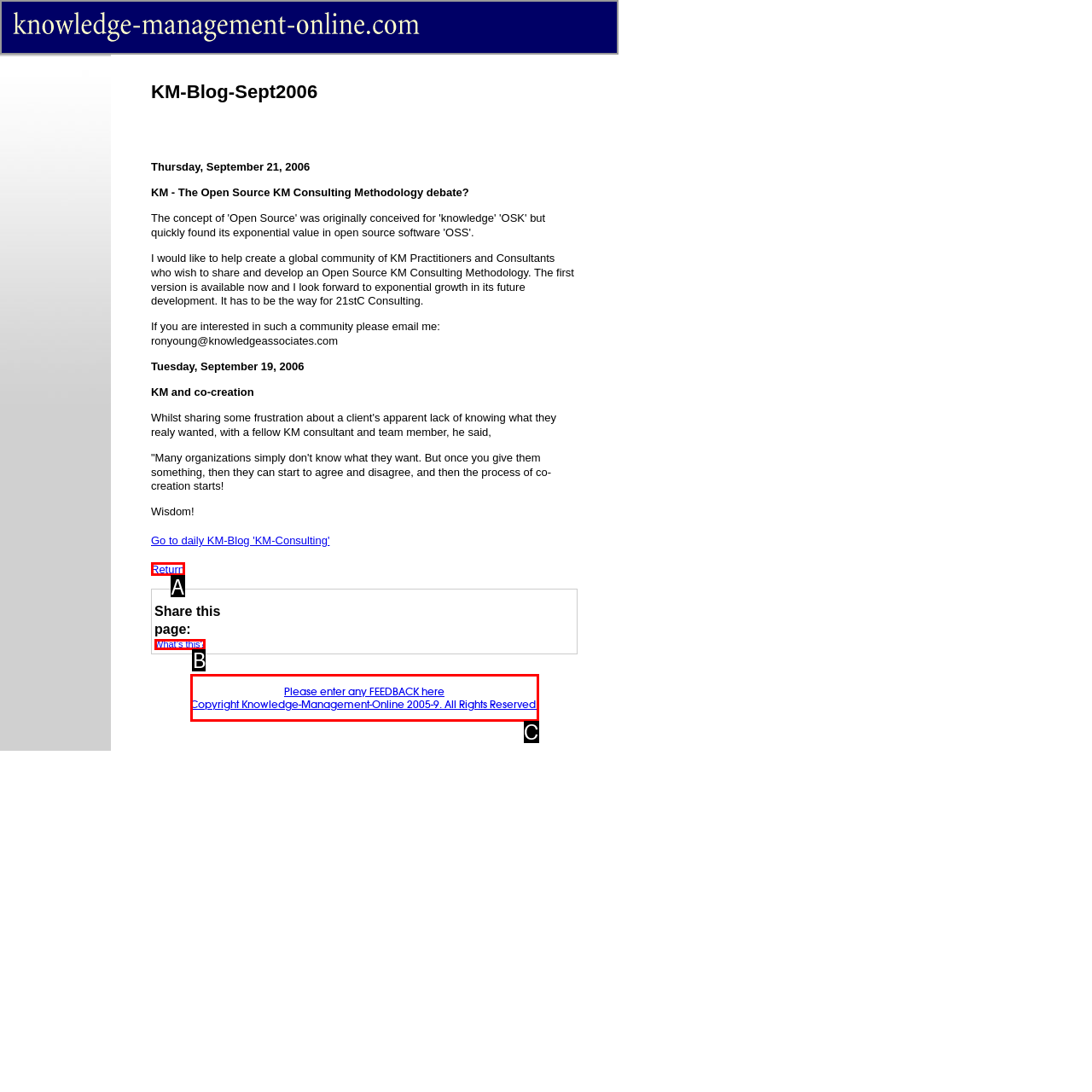From the given choices, indicate the option that best matches: Home
State the letter of the chosen option directly.

None